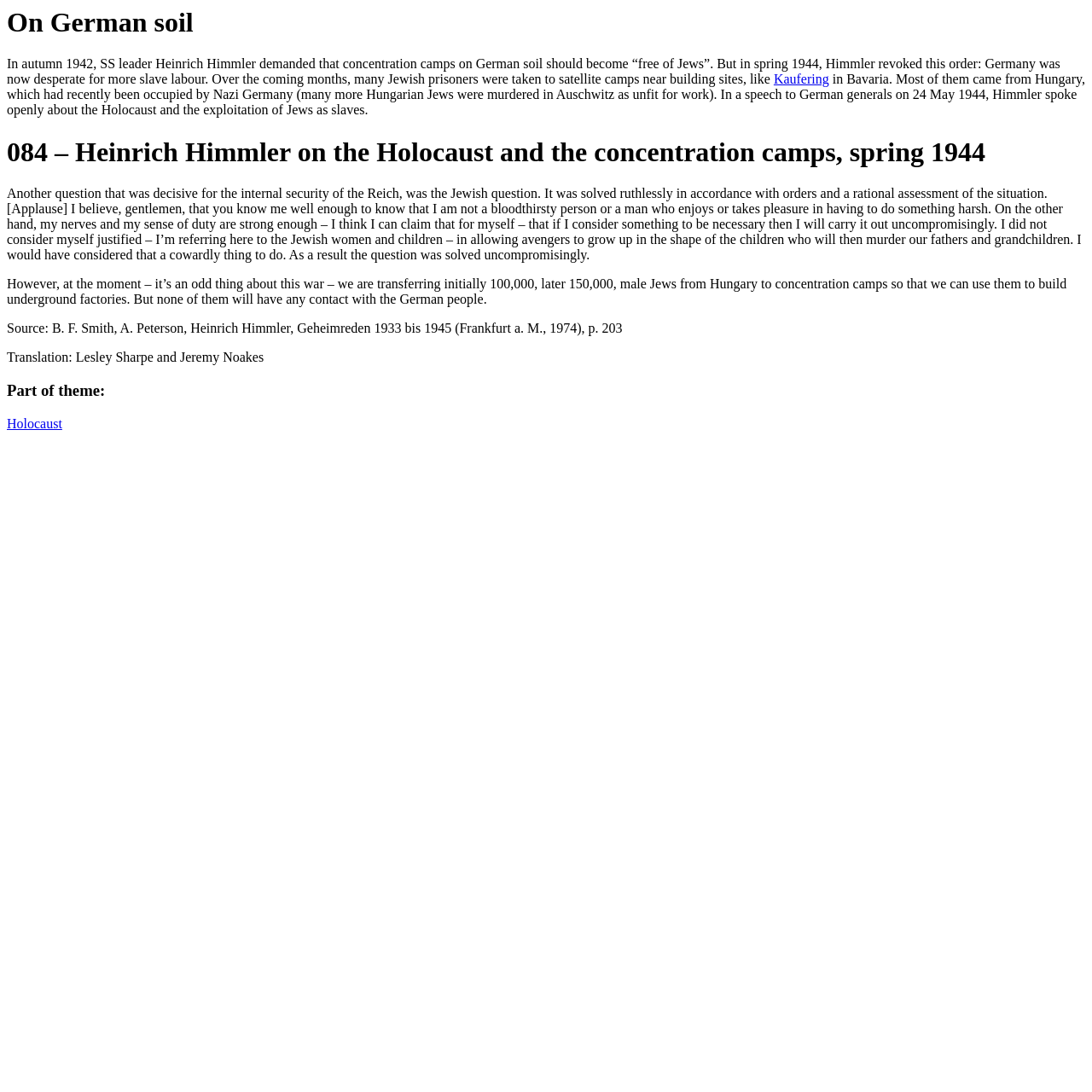Describe all visible elements and their arrangement on the webpage.

The webpage appears to be a historical article or academic resource, focusing on a specific event or topic related to the Holocaust. At the top of the page, there is a heading "On German soil" in a prominent position. Below this heading, there is a block of text that provides context about the concentration camps on German soil during World War II, specifically in autumn 1942 and spring 1944. This text mentions SS leader Heinrich Himmler and his orders regarding Jewish prisoners.

Within this block of text, there is a link to "Kaufering", which is likely a satellite camp near a building site in Bavaria. The text continues to discuss the Holocaust, the exploitation of Jews as slaves, and a speech given by Himmler to German generals on May 24, 1944.

Further down the page, there is another heading "084 – Heinrich Himmler on the Holocaust and the concentration camps, spring 1944", which suggests that the webpage is presenting a primary source or a transcript of Himmler's speech. The speech is then quoted, where Himmler discusses the Jewish question and the need to solve it ruthlessly. He also mentions the use of Jewish prisoners as laborers in underground factories.

At the bottom of the page, there are two lines of text providing source information, including the title of a book and the translators of the text. Finally, there is a heading "Part of theme:" followed by a link to "Holocaust", which may suggest that this webpage is part of a larger collection or theme related to the Holocaust.